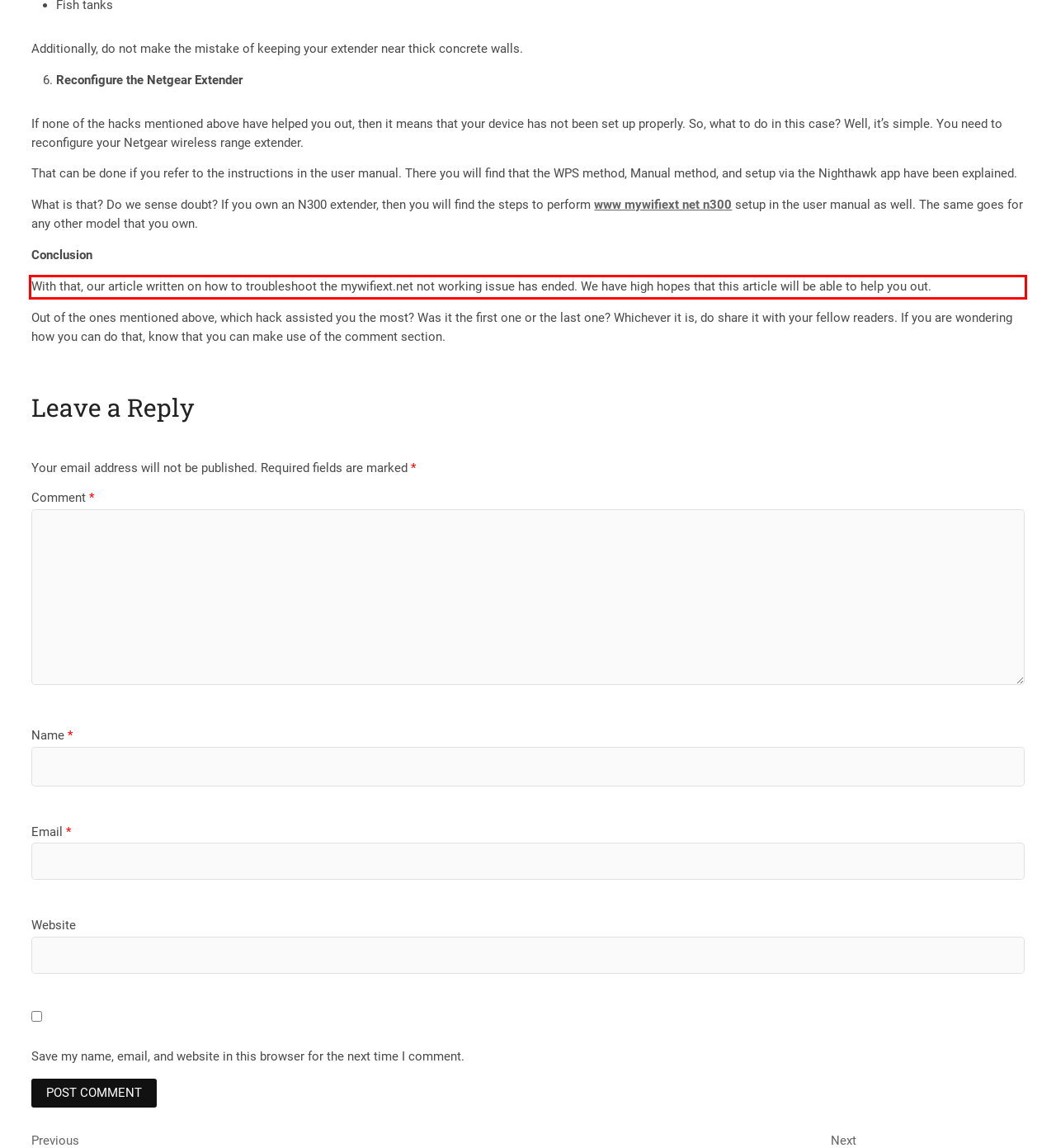Inspect the webpage screenshot that has a red bounding box and use OCR technology to read and display the text inside the red bounding box.

With that, our article written on how to troubleshoot the mywifiext.net not working issue has ended. We have high hopes that this article will be able to help you out.